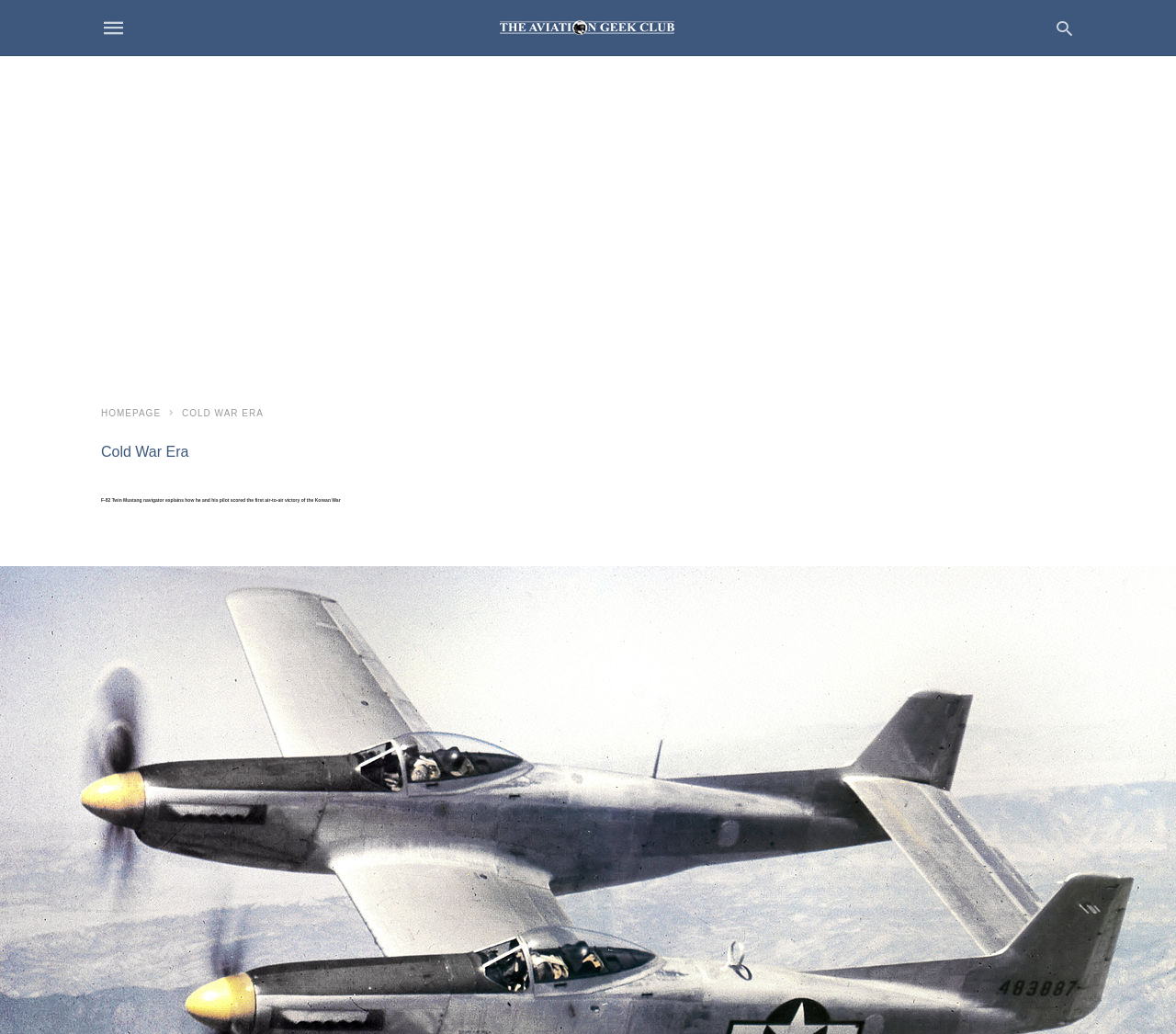Using the given element description, provide the bounding box coordinates (top-left x, top-left y, bottom-right x, bottom-right y) for the corresponding UI element in the screenshot: title="The Aviation Geek Club"

[0.425, 0.011, 0.573, 0.043]